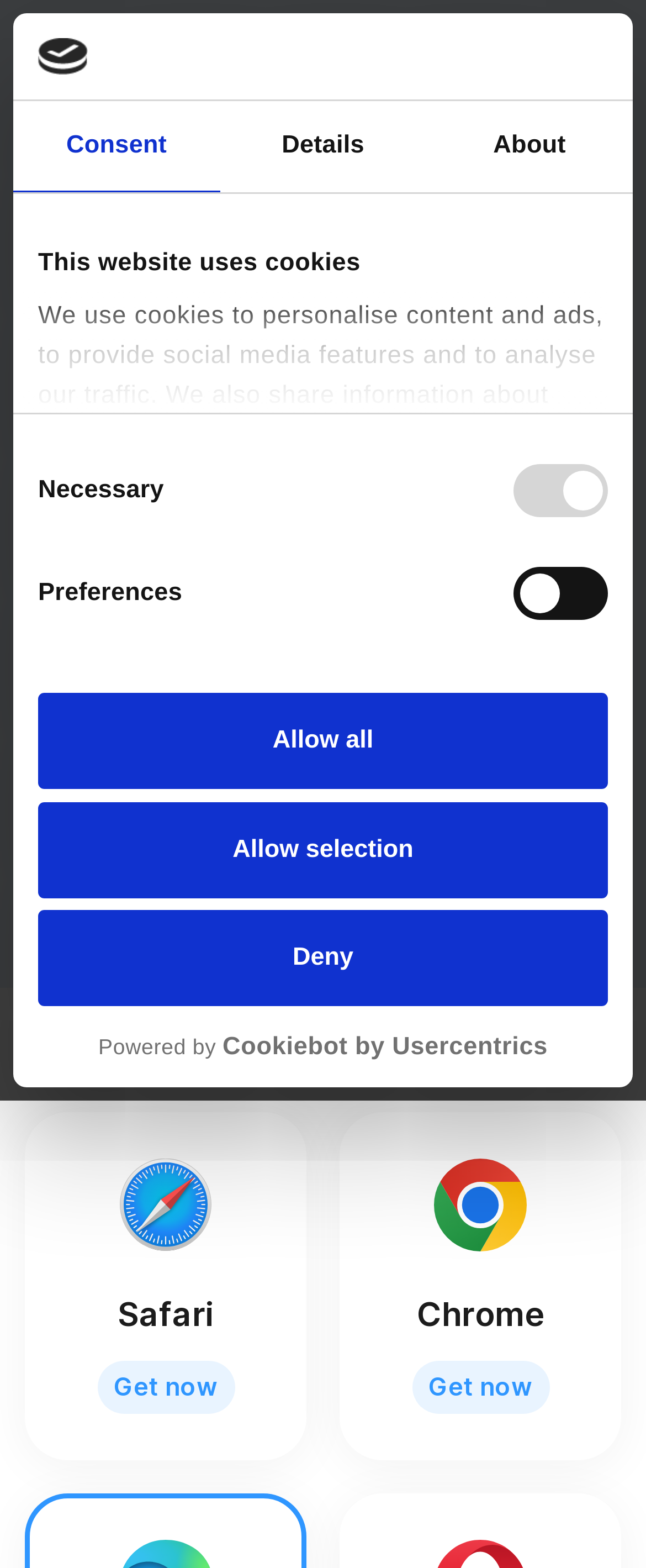Please specify the bounding box coordinates of the clickable section necessary to execute the following command: "Click the 'Try for Free' button".

[0.533, 0.015, 0.833, 0.049]